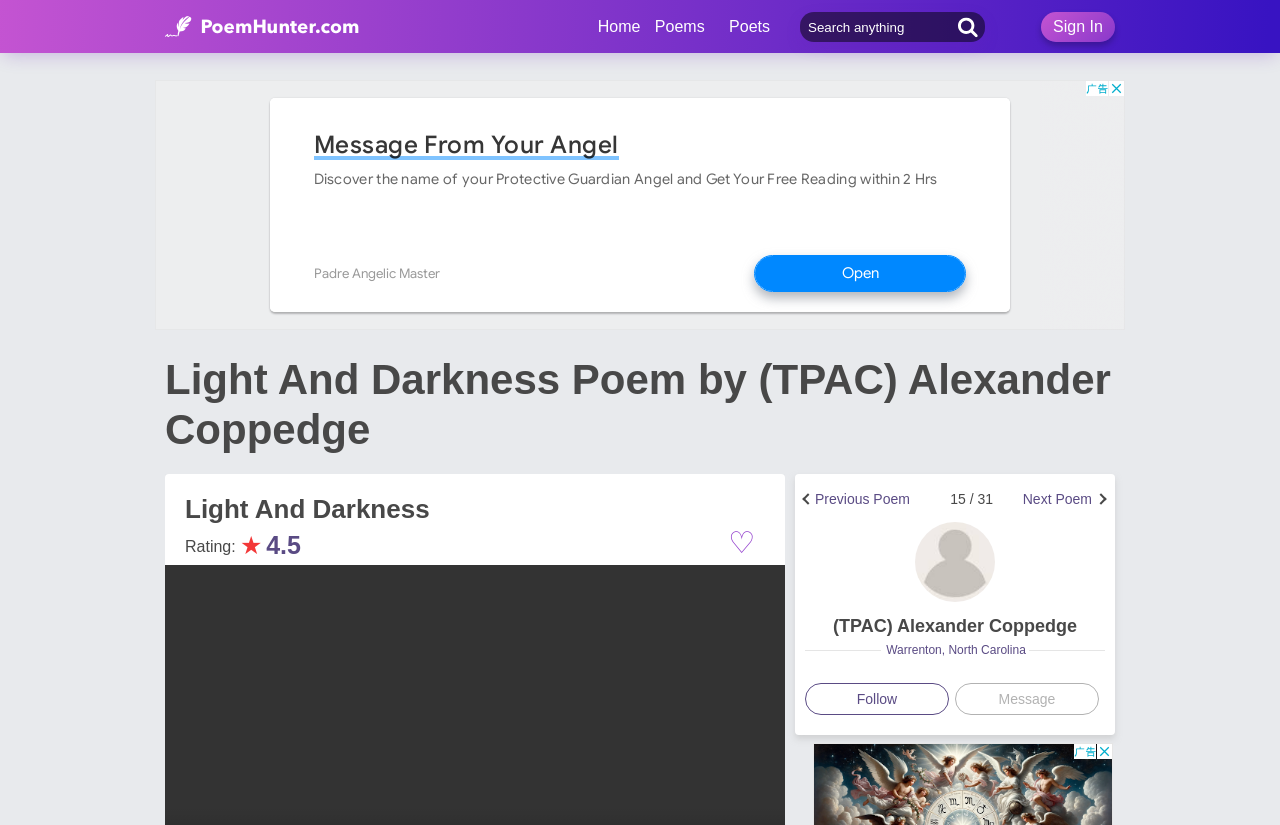How many poems are there in total?
Based on the visual information, provide a detailed and comprehensive answer.

I found the total number of poems by looking at the static text '15 / 31' which indicates that the current poem is the 15th out of 31 poems.